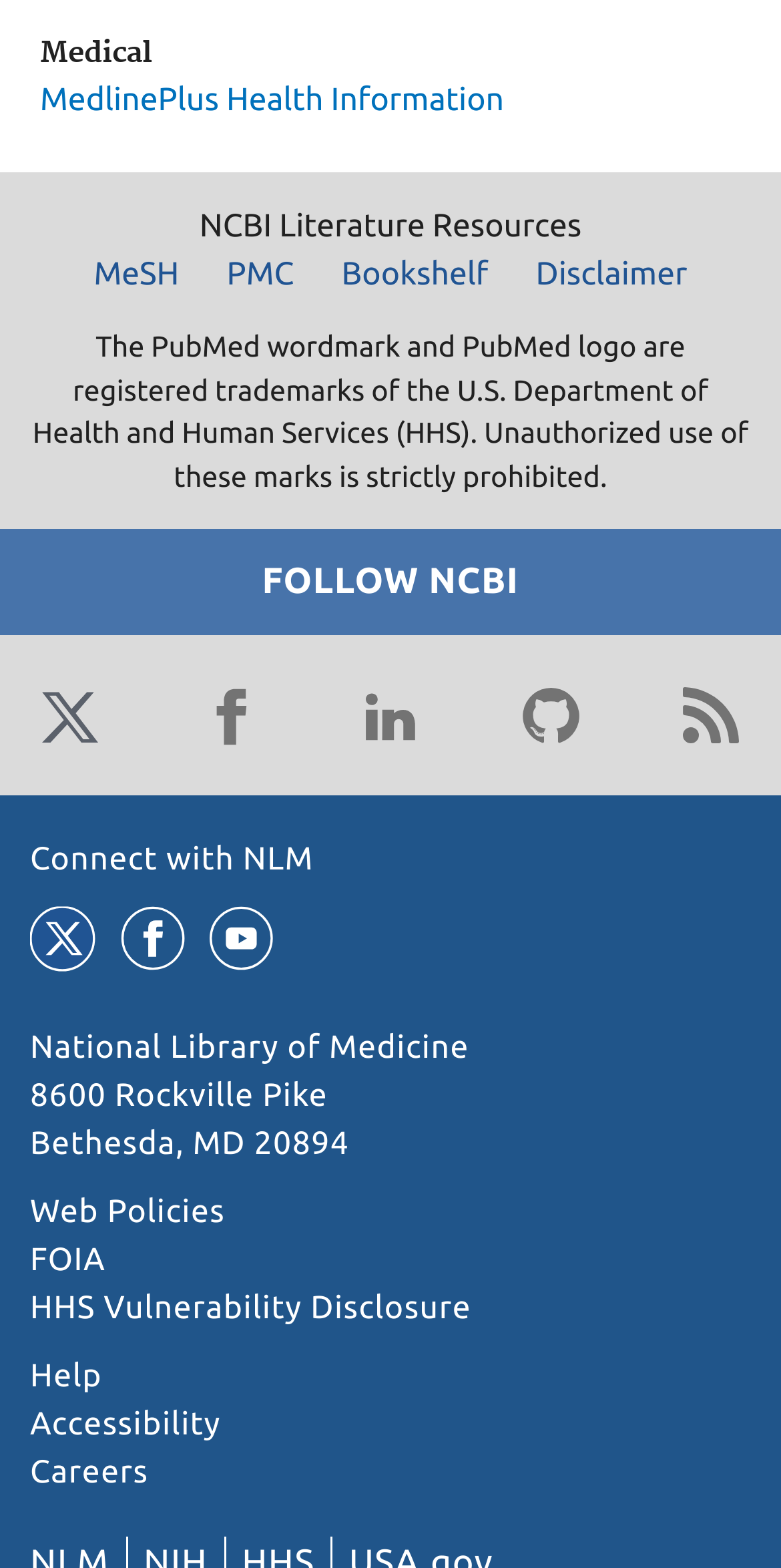Identify the bounding box coordinates of the specific part of the webpage to click to complete this instruction: "Click on MedlinePlus Health Information".

[0.051, 0.052, 0.645, 0.075]